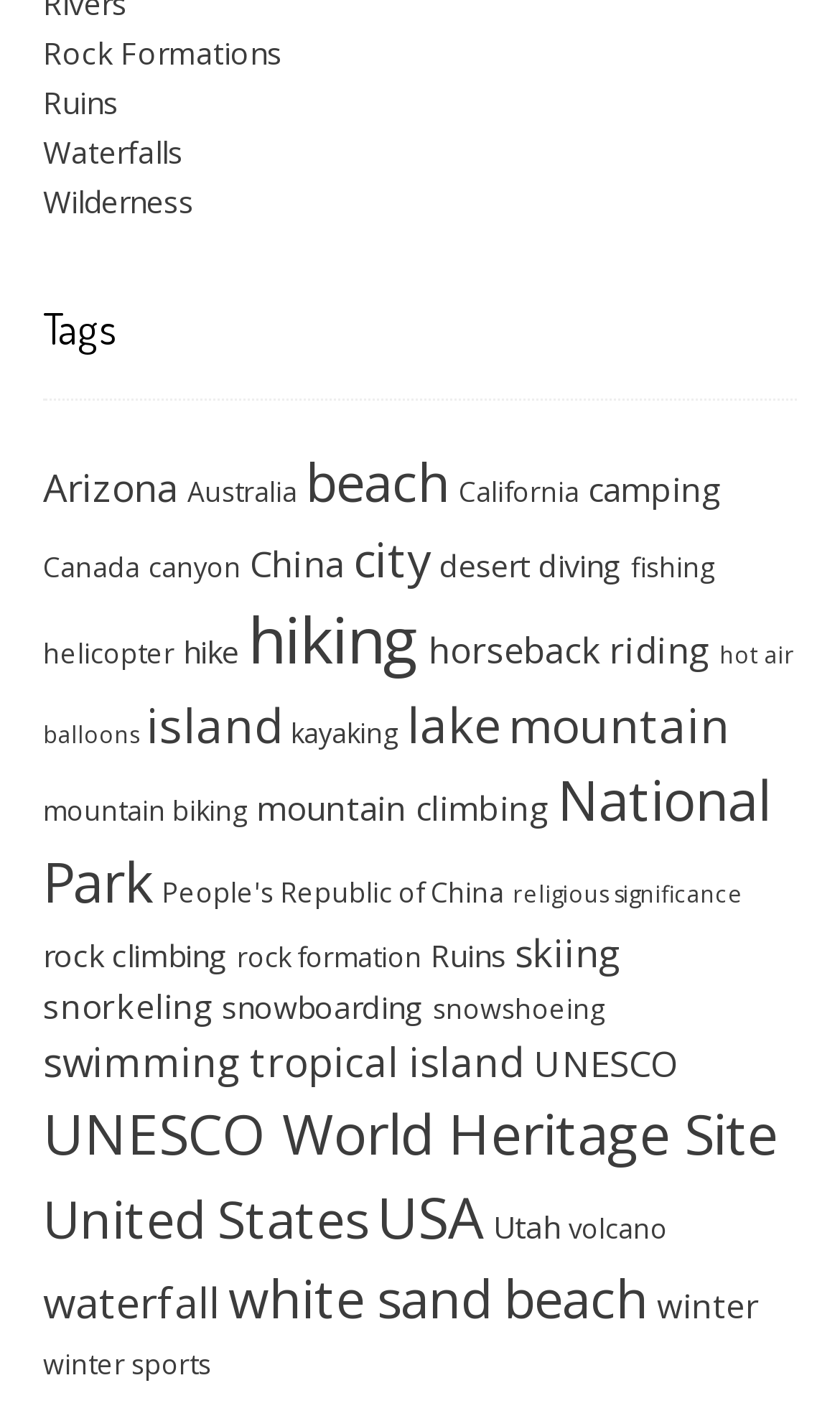Use a single word or phrase to answer the question:
What is the most popular activity?

hiking